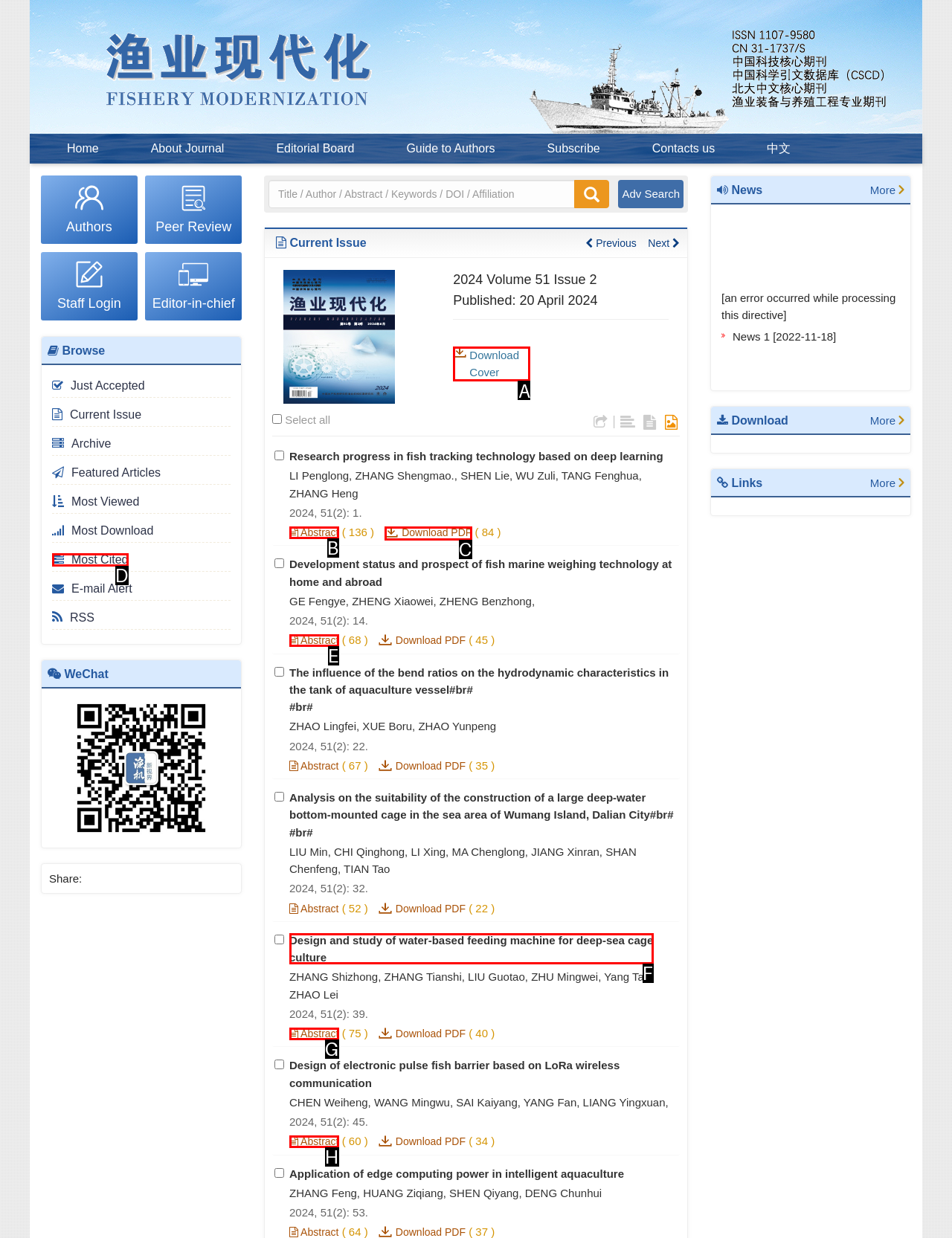Select the correct UI element to complete the task: Download the cover of the current issue
Please provide the letter of the chosen option.

A